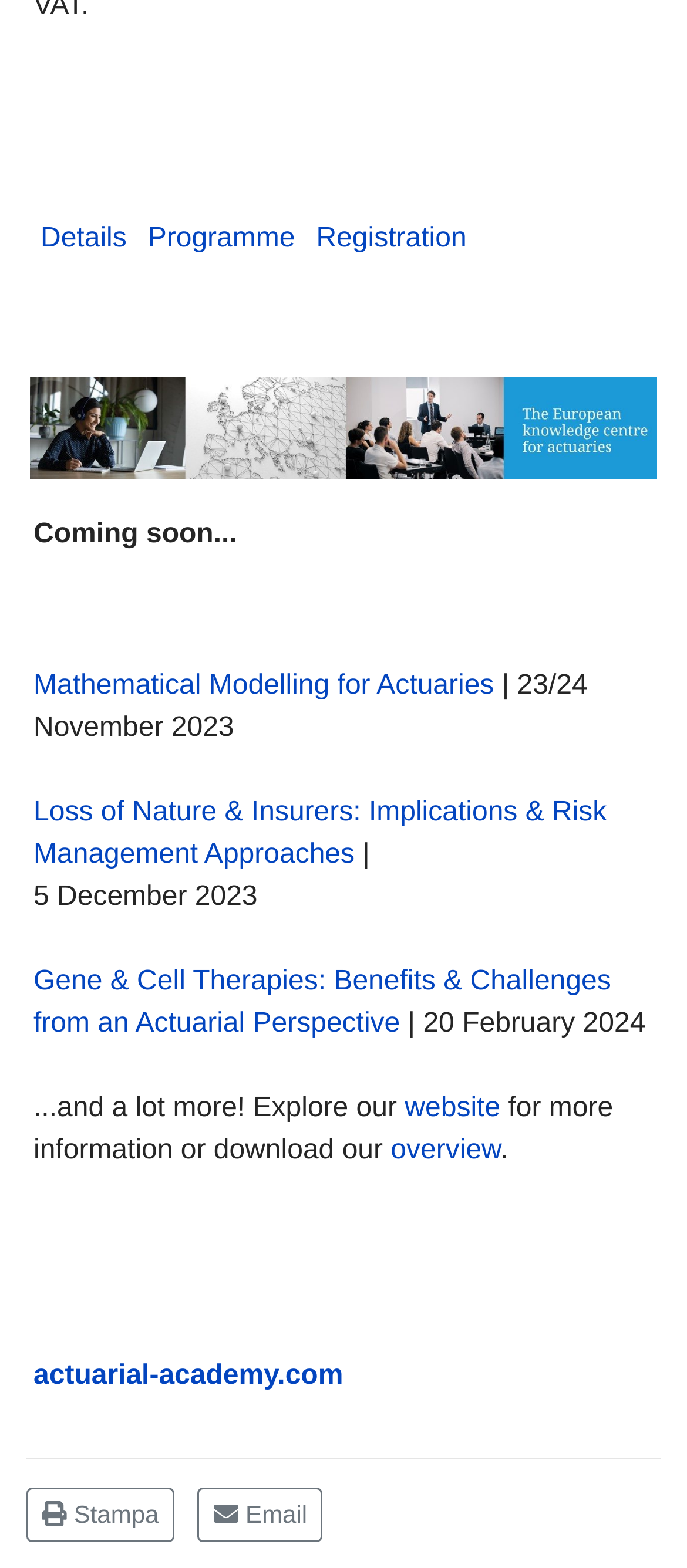Respond to the question below with a single word or phrase: How many columns are in the first table?

3